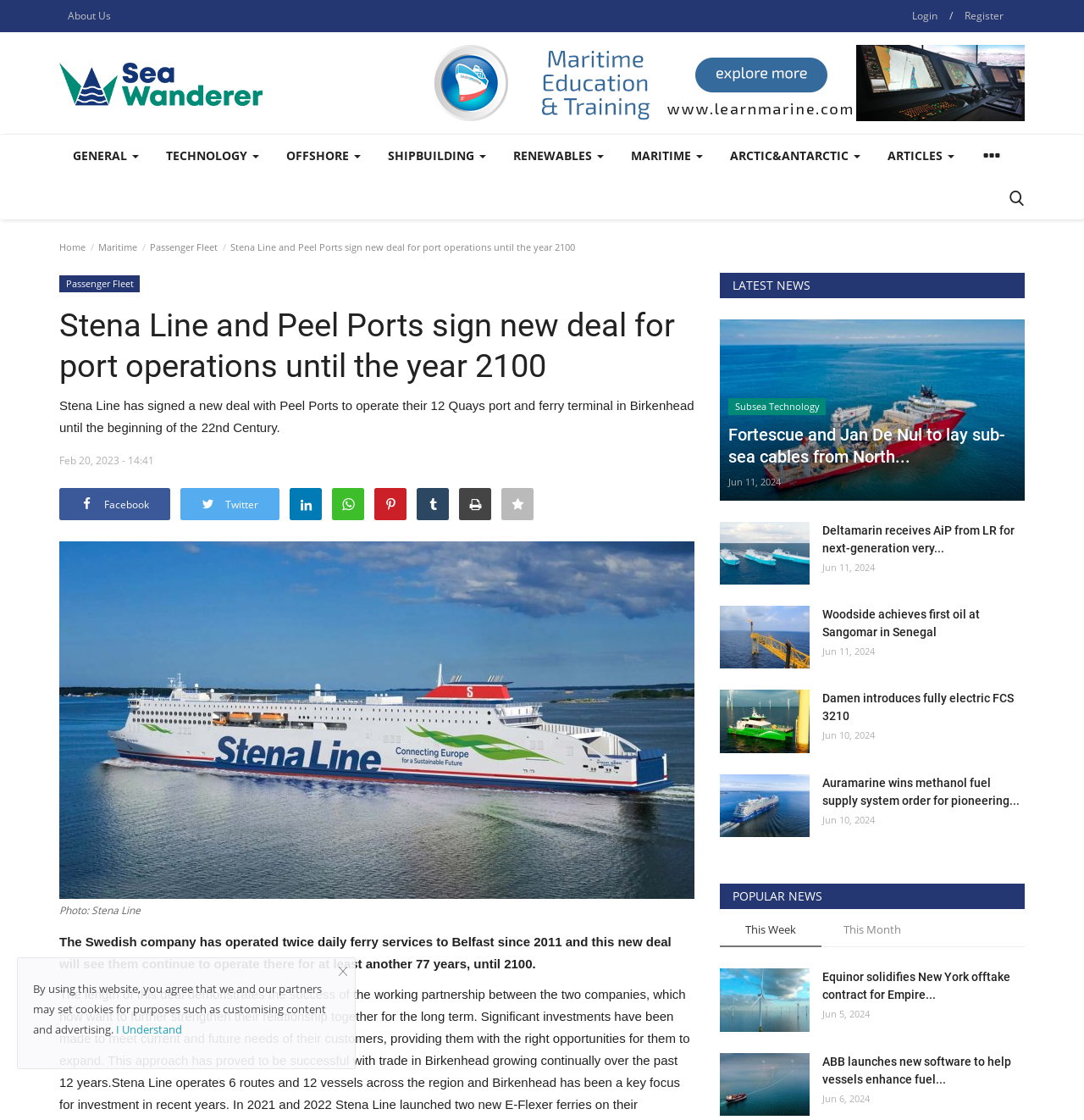Provide the bounding box coordinates of the section that needs to be clicked to accomplish the following instruction: "Click on the 'Damen introduces fully electric FCS 3210' article."

[0.664, 0.616, 0.945, 0.648]